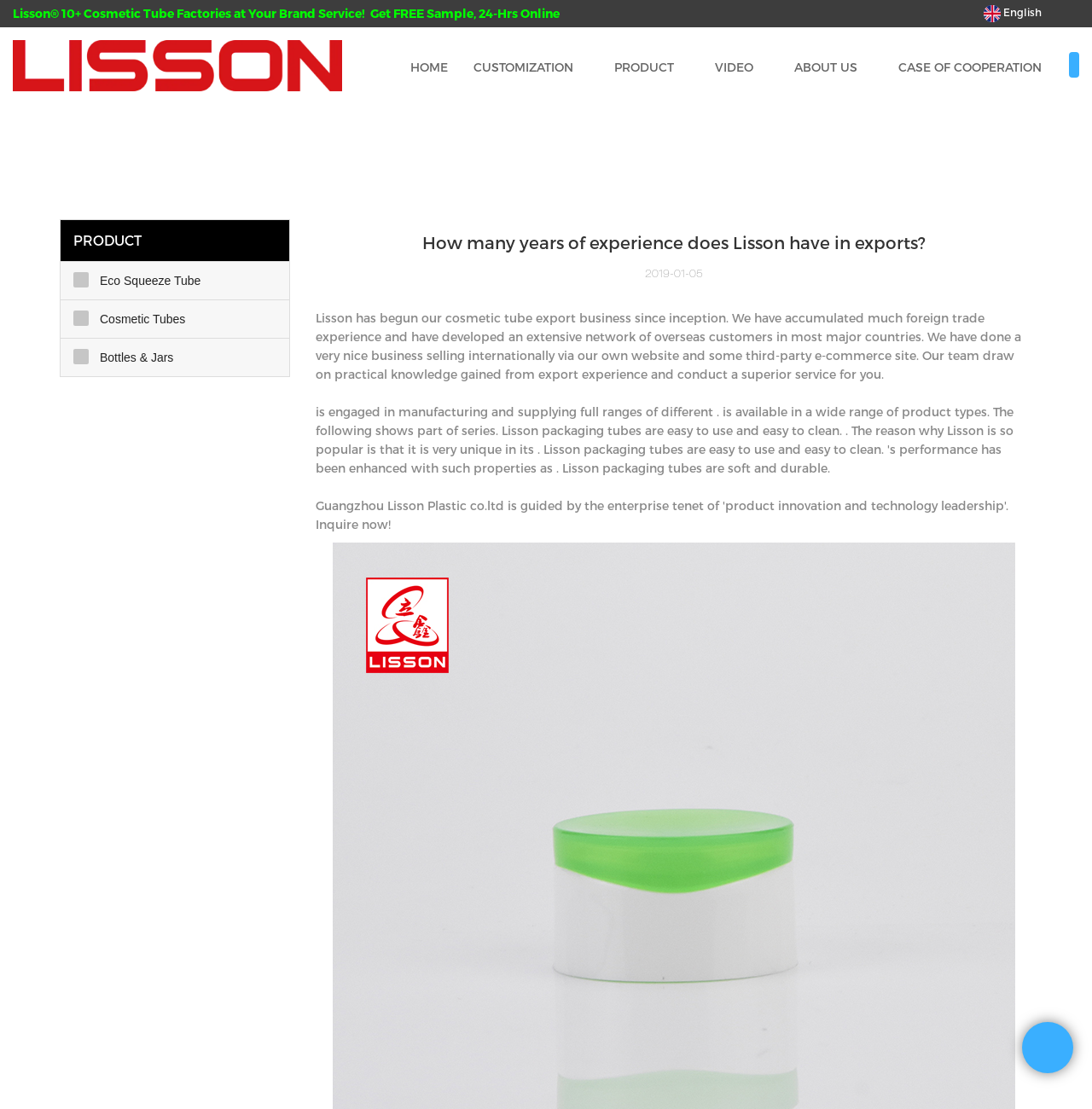What is the company's name?
Answer the question with a single word or phrase, referring to the image.

Lisson